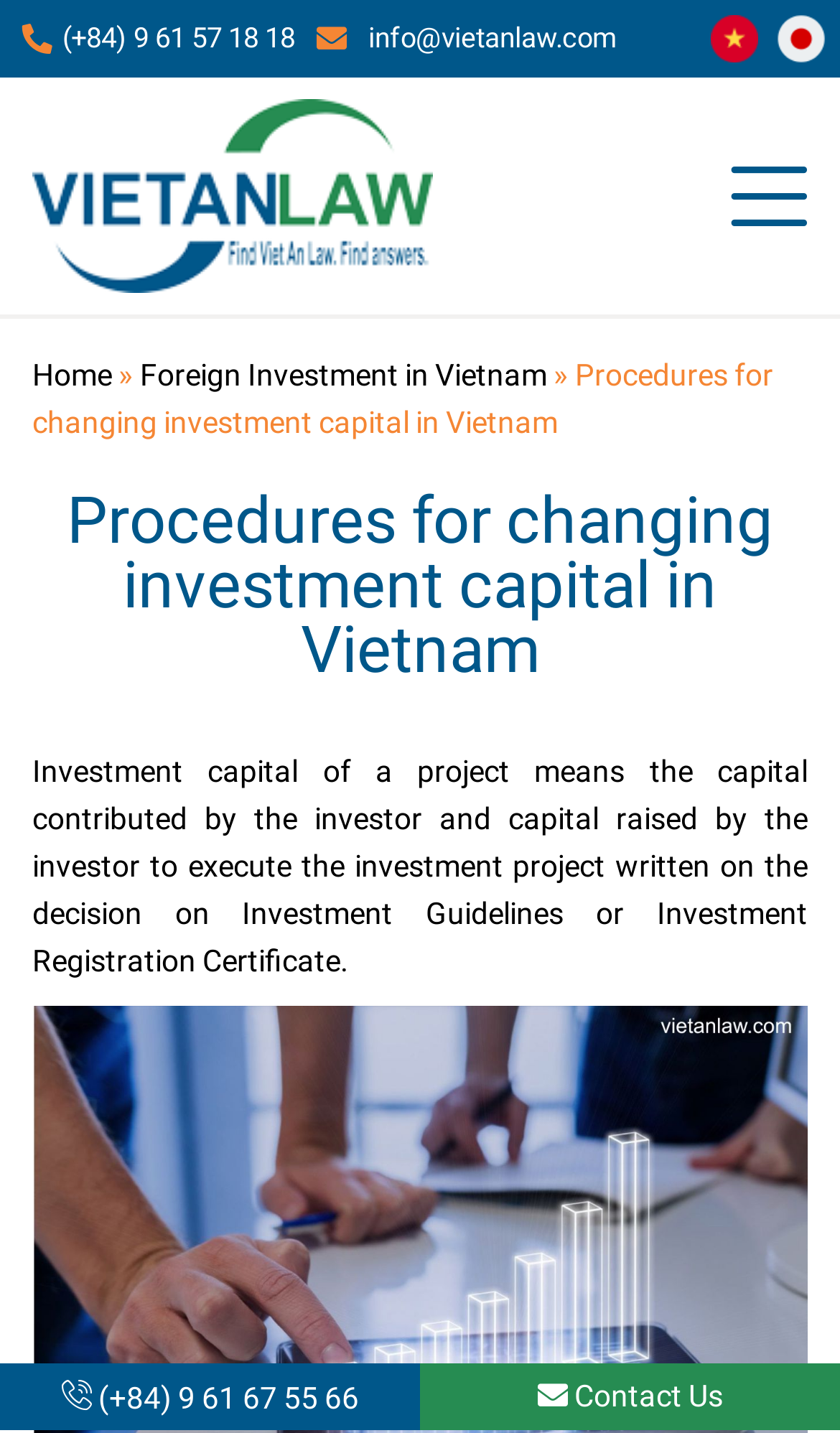Specify the bounding box coordinates of the area to click in order to follow the given instruction: "Click the 'Contact us' link."

[0.5, 0.951, 1.0, 0.998]